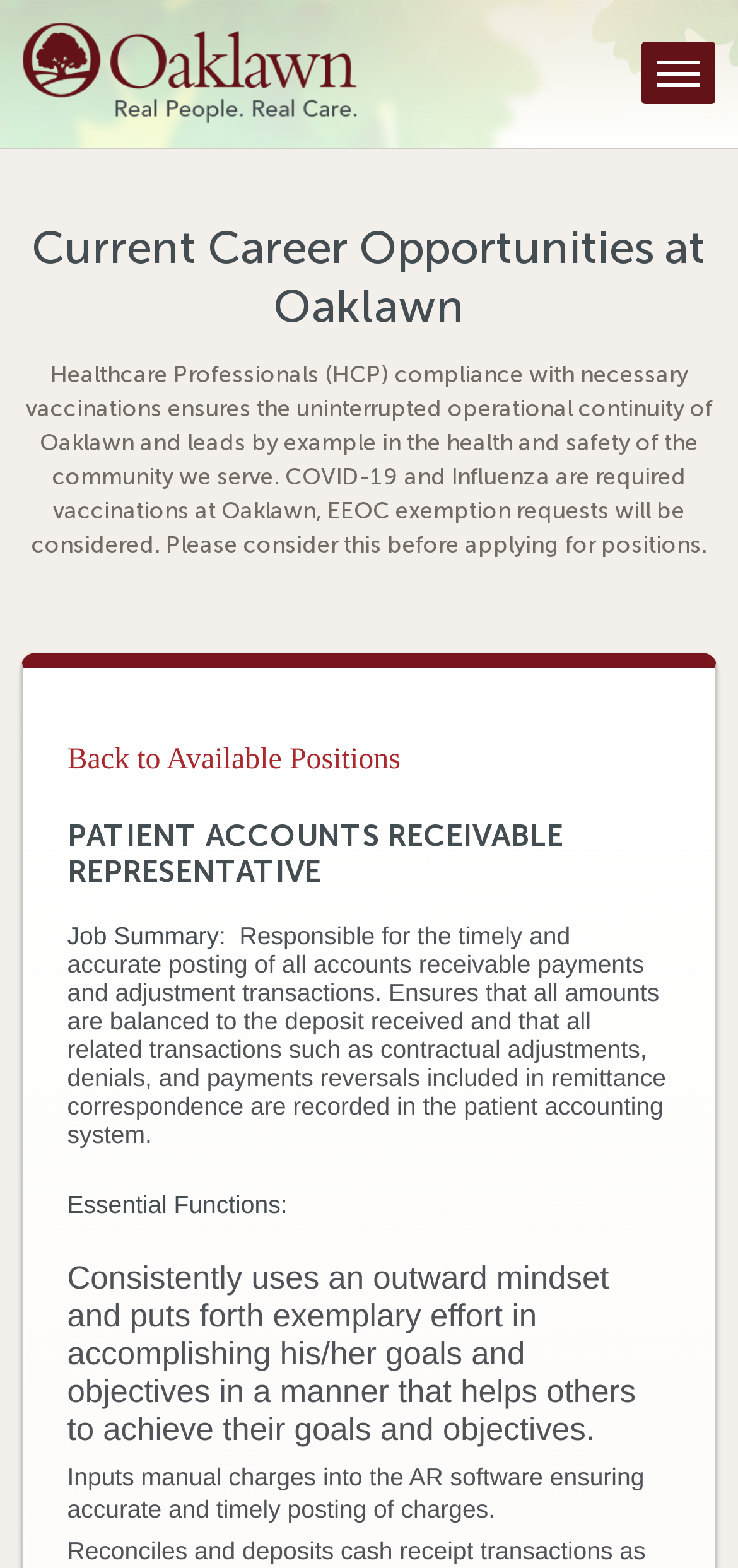What is the topic of the current career opportunity?
Based on the screenshot, answer the question with a single word or phrase.

PATIENT ACCOUNTS RECEIVABLE REPRESENTATIVE